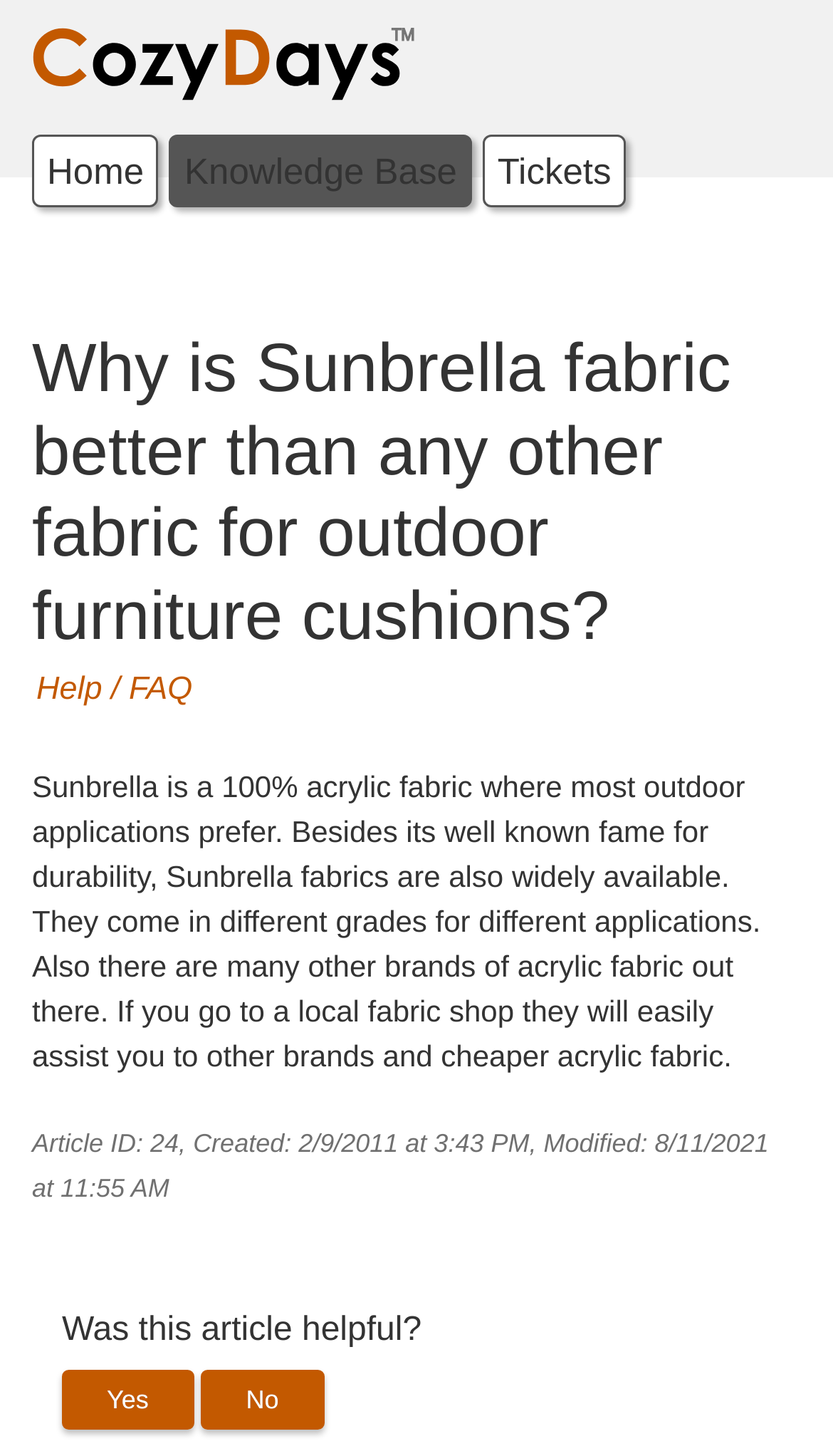Find the bounding box of the element with the following description: "Home". The coordinates must be four float numbers between 0 and 1, formatted as [left, top, right, bottom].

[0.038, 0.093, 0.191, 0.143]